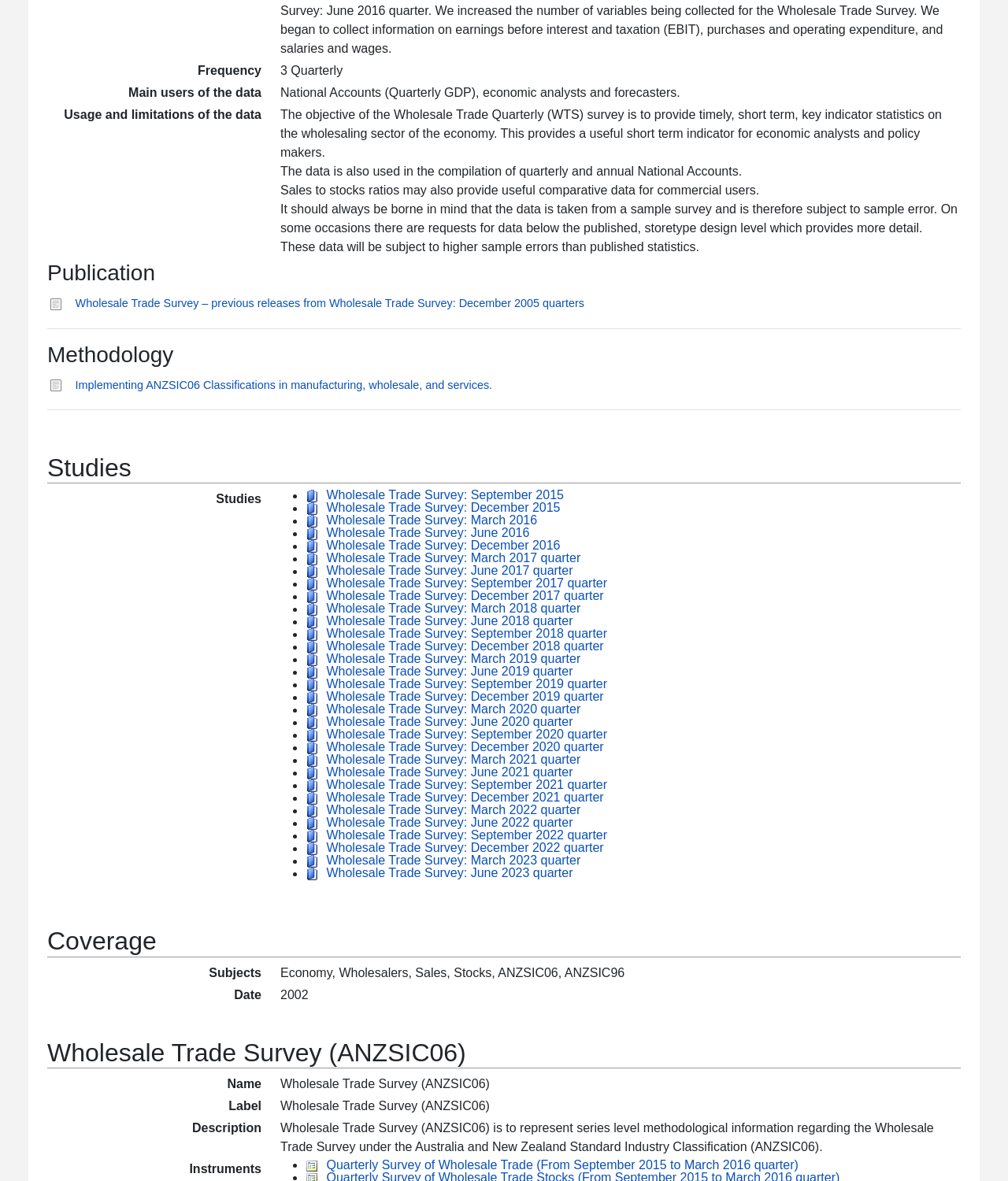Determine the bounding box coordinates of the element that should be clicked to execute the following command: "Access Wholesale Trade Survey: September 2015".

[0.324, 0.414, 0.559, 0.425]